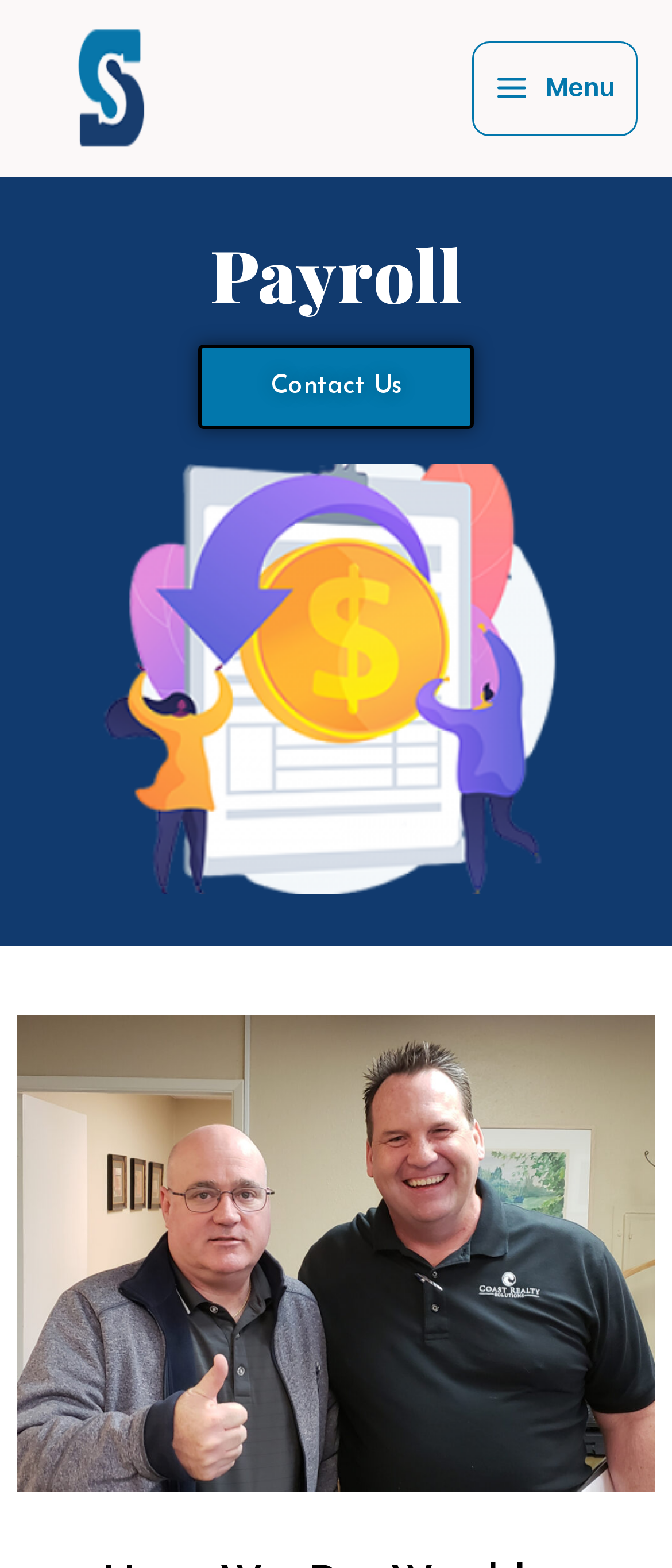What is the purpose of the image on the webpage?
Based on the image, answer the question with as much detail as possible.

I analyzed the image element with the OCR text 'F-Payroll-qdojy2j6yvtioc9b86lvae4z5j97j1xi3vwx303vcg' and inferred that it is related to payroll services, likely used to illustrate the company's expertise in this area.